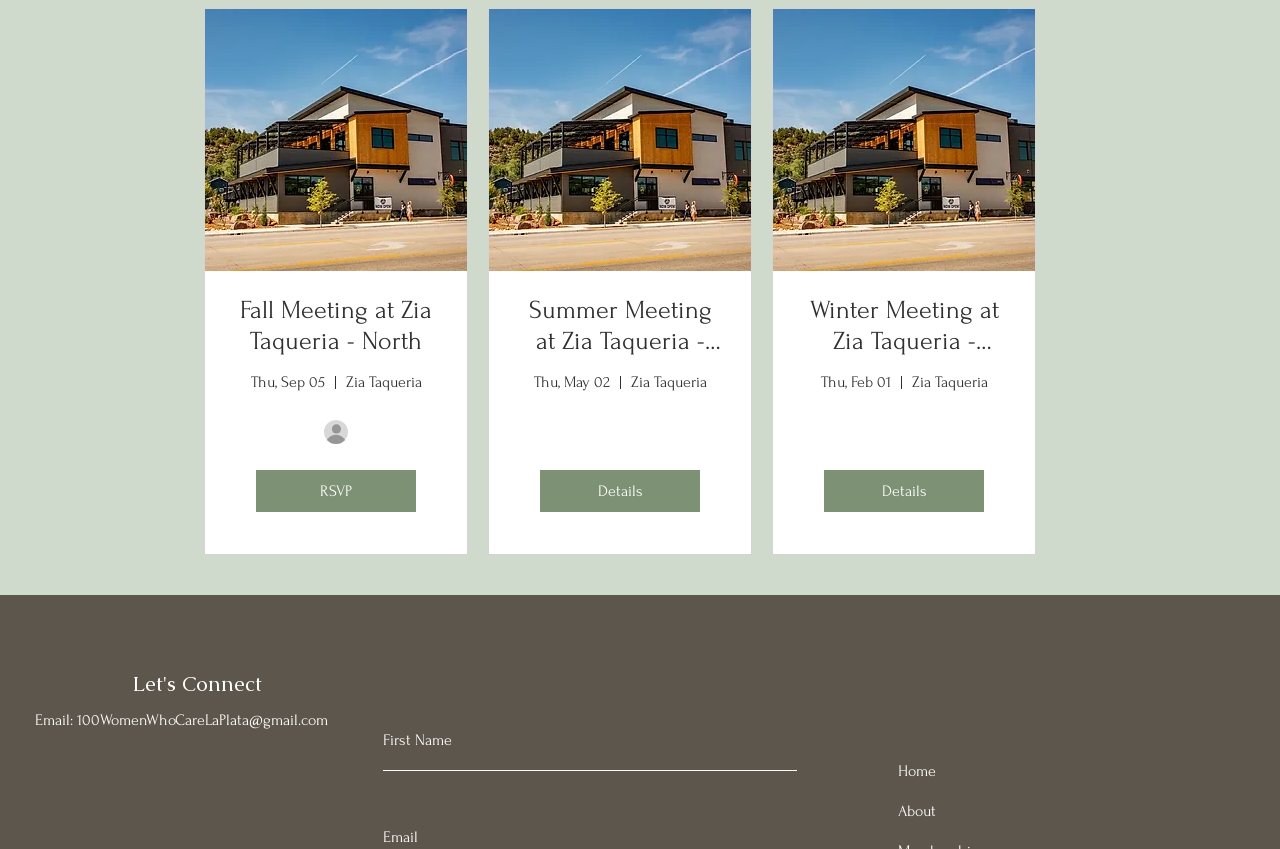Locate the bounding box coordinates of the item that should be clicked to fulfill the instruction: "View the Fall Meeting details".

[0.188, 0.349, 0.338, 0.418]